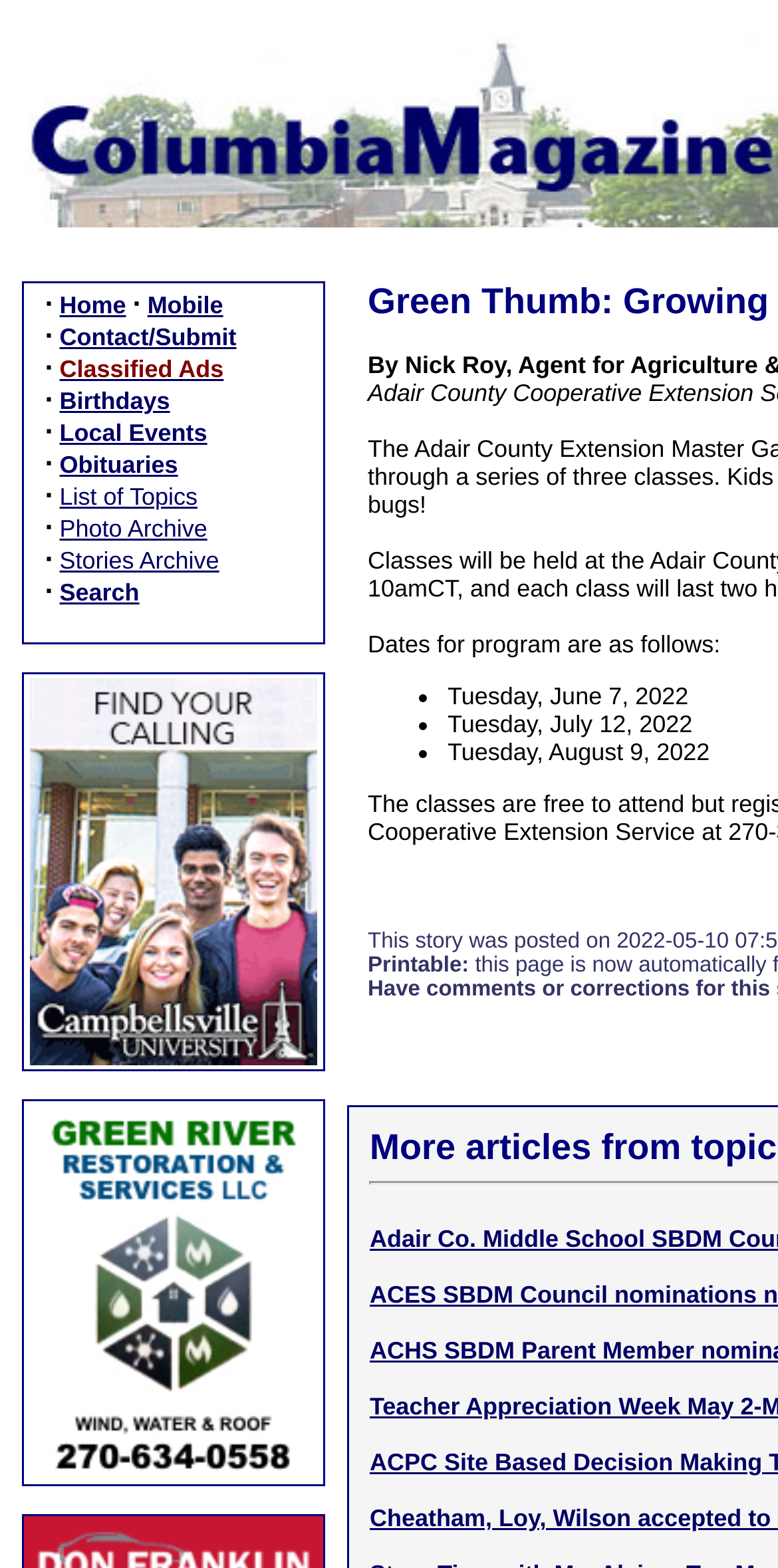Using the provided element description: "List of Topics", determine the bounding box coordinates of the corresponding UI element in the screenshot.

[0.077, 0.308, 0.254, 0.326]